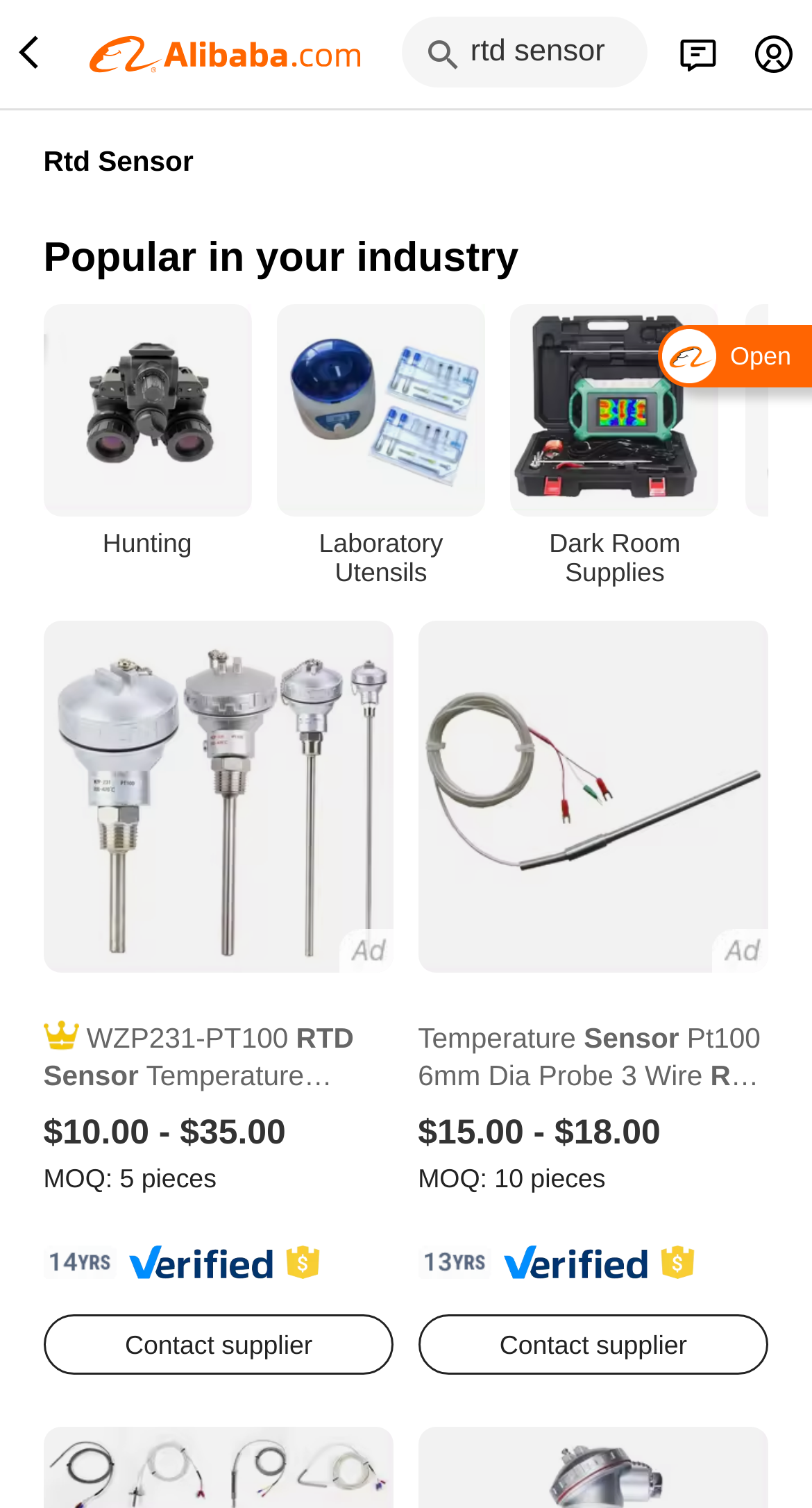Find the bounding box of the UI element described as: "Dark Room Supplies". The bounding box coordinates should be given as four float values between 0 and 1, i.e., [left, top, right, bottom].

[0.629, 0.201, 0.885, 0.389]